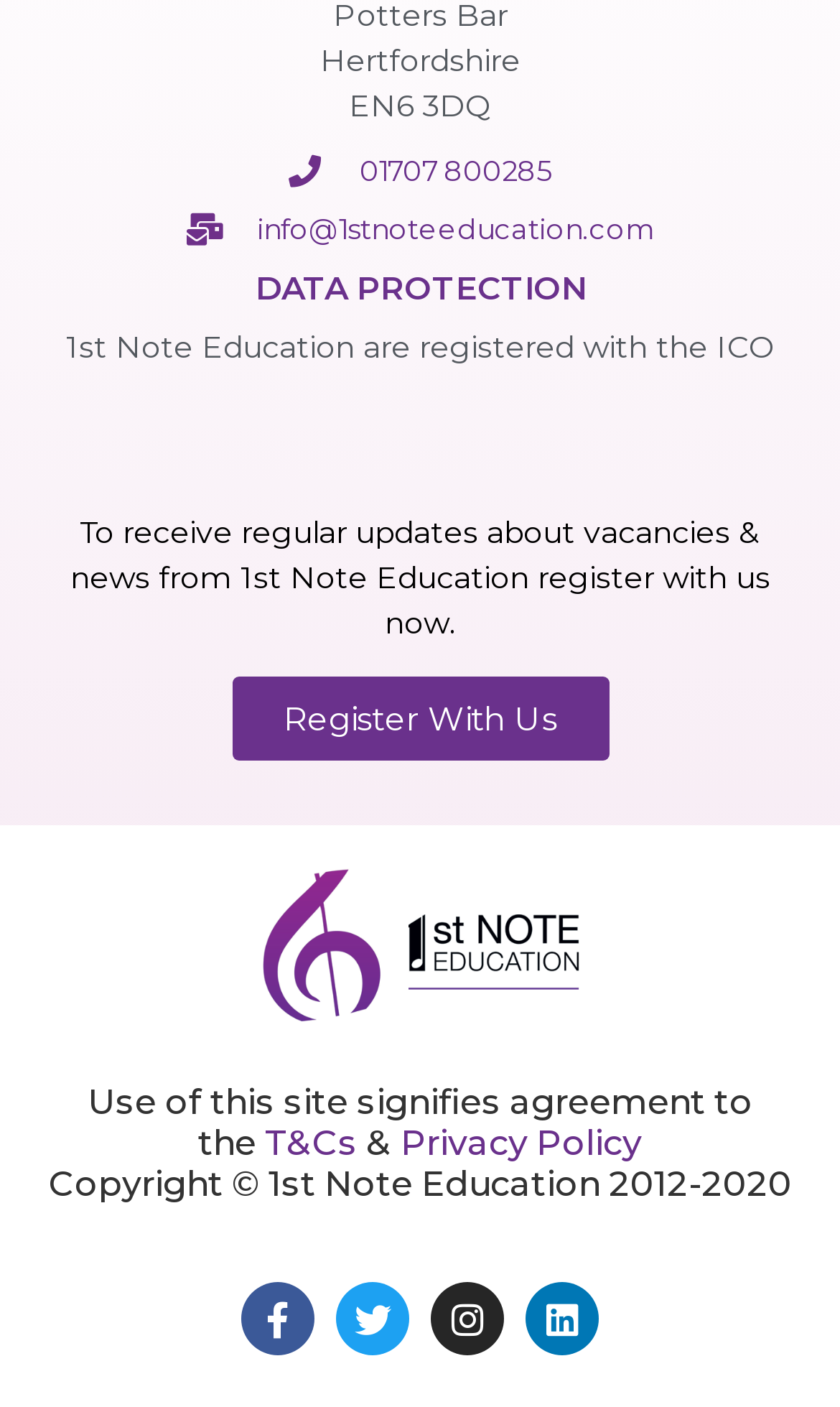What is the purpose of the 'Register With Us' link?
Please describe in detail the information shown in the image to answer the question.

The purpose of the 'Register With Us' link can be inferred from the static text element with the bounding box coordinates [0.083, 0.364, 0.917, 0.456], which states 'To receive regular updates about vacancies & news from 1st Note Education register with us now'.